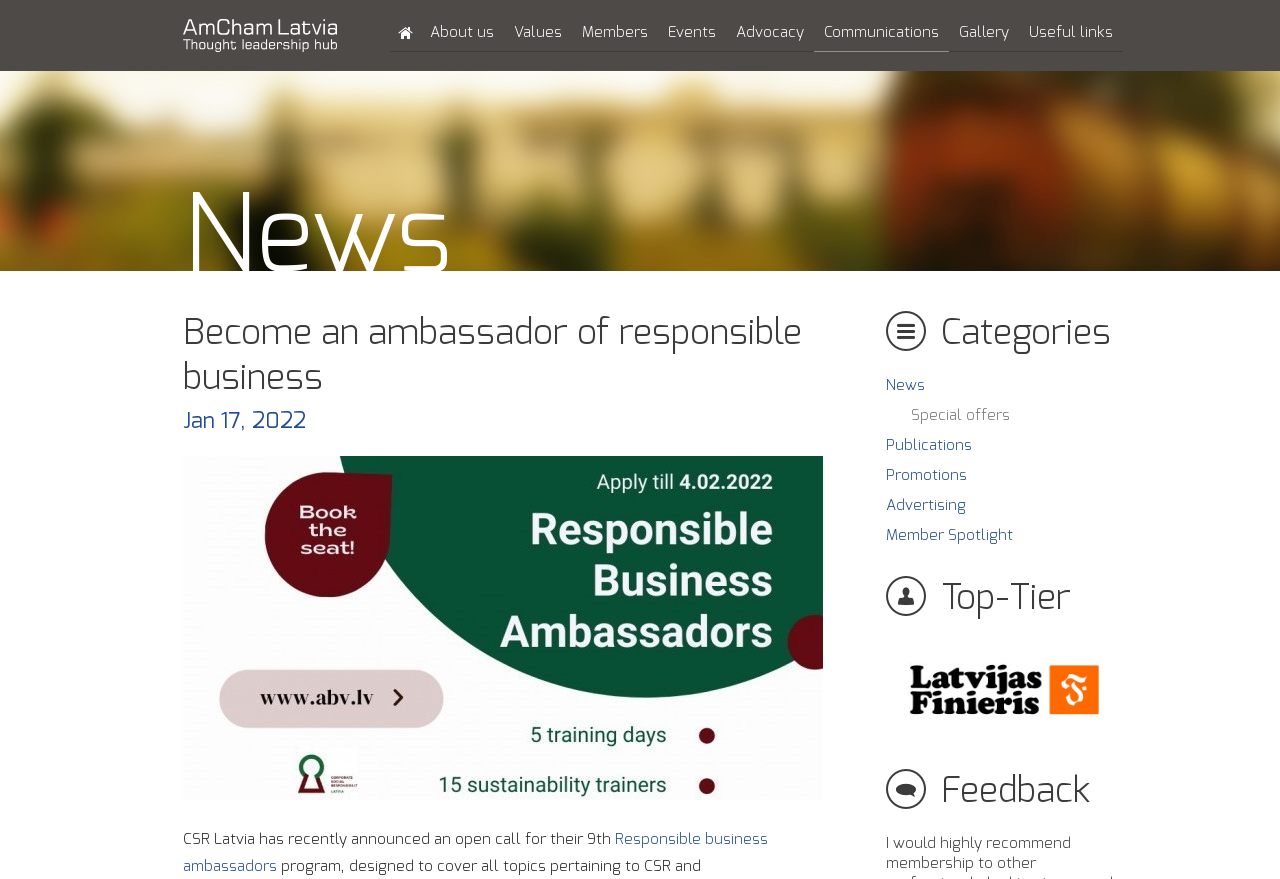Given the webpage screenshot and the description, determine the bounding box coordinates (top-left x, top-left y, bottom-right x, bottom-right y) that define the location of the UI element matching this description: Useful links

[0.796, 0.017, 0.877, 0.059]